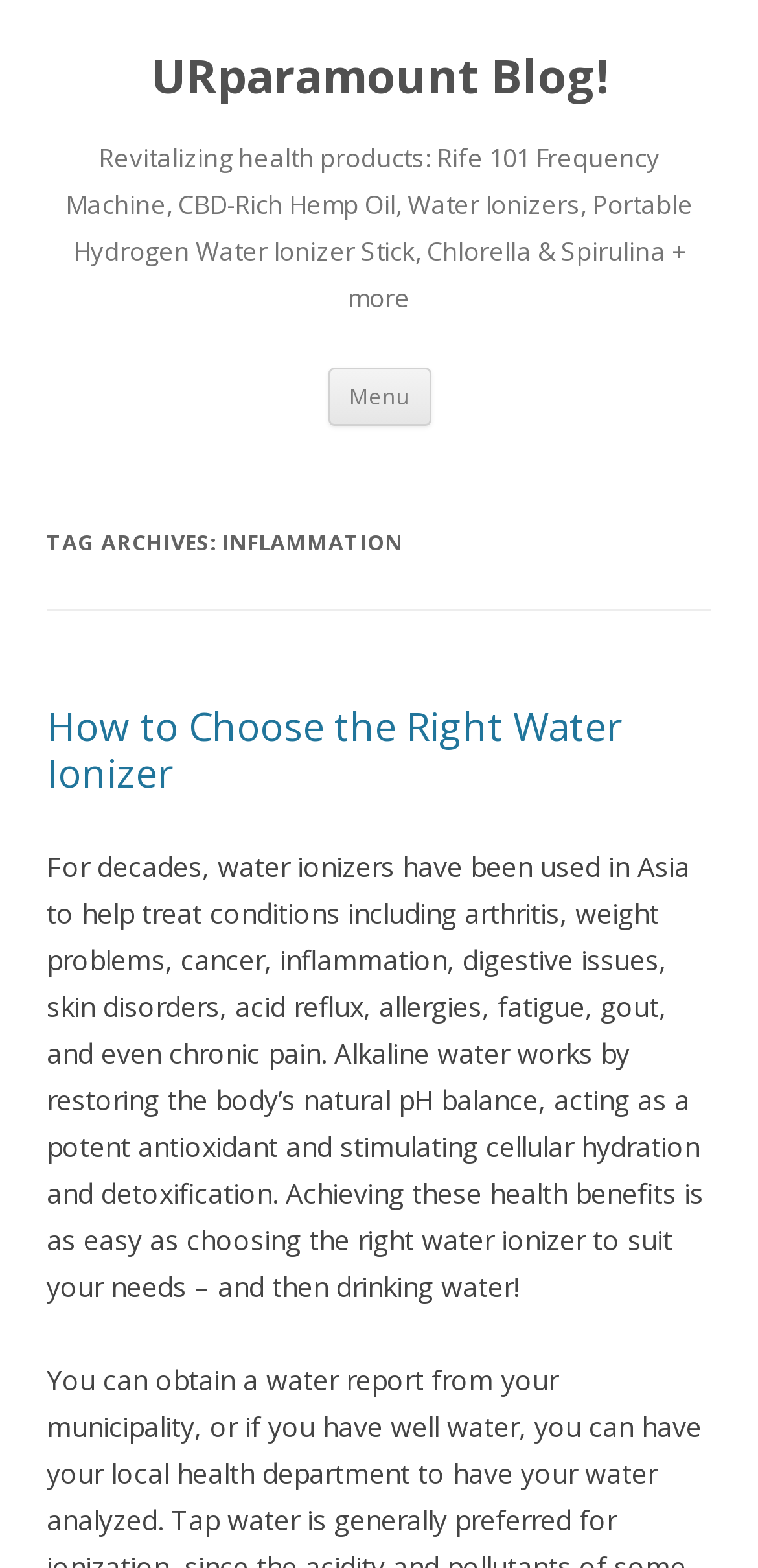Please provide a one-word or short phrase answer to the question:
What is the purpose of alkaline water?

Restoring body's natural pH balance